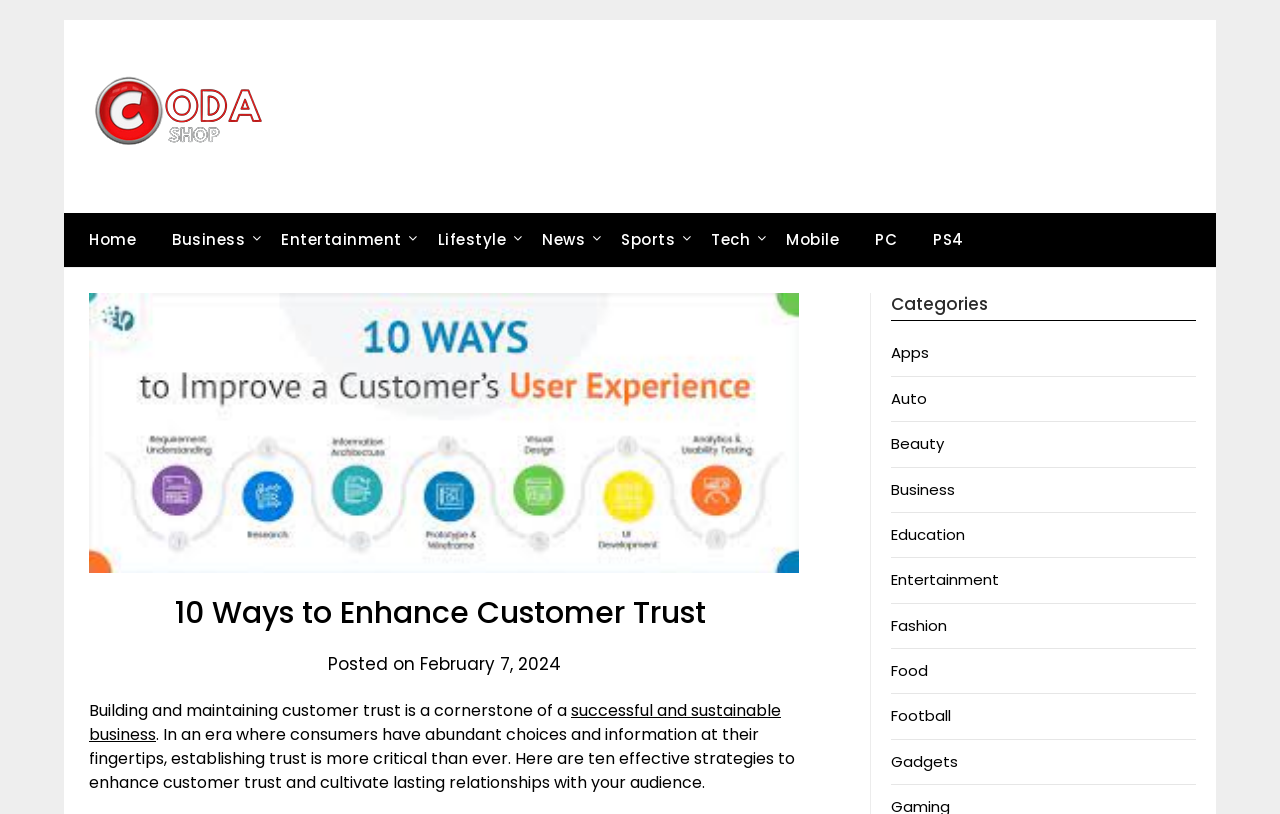Generate a comprehensive caption for the webpage you are viewing.

The webpage appears to be a blog or article page with a focus on enhancing customer trust. At the top left, there is a logo link "codashop" accompanied by an image. Below this, there is a navigation menu with links to various categories such as "Home", "Business", "Entertainment", and more.

The main content of the page is an article titled "10 Ways to Enhance Customer Trust". The title is displayed prominently, followed by a brief introduction that explains the importance of building customer trust in today's business environment. The introduction is divided into three paragraphs of text.

To the right of the article title, there is a section labeled "Categories" with links to various topics such as "Apps", "Auto", "Beauty", and more. This section appears to be a sidebar or secondary navigation menu.

There are no prominent images on the page aside from the logo and the image accompanying the article title. The overall layout is organized, with clear headings and concise text.